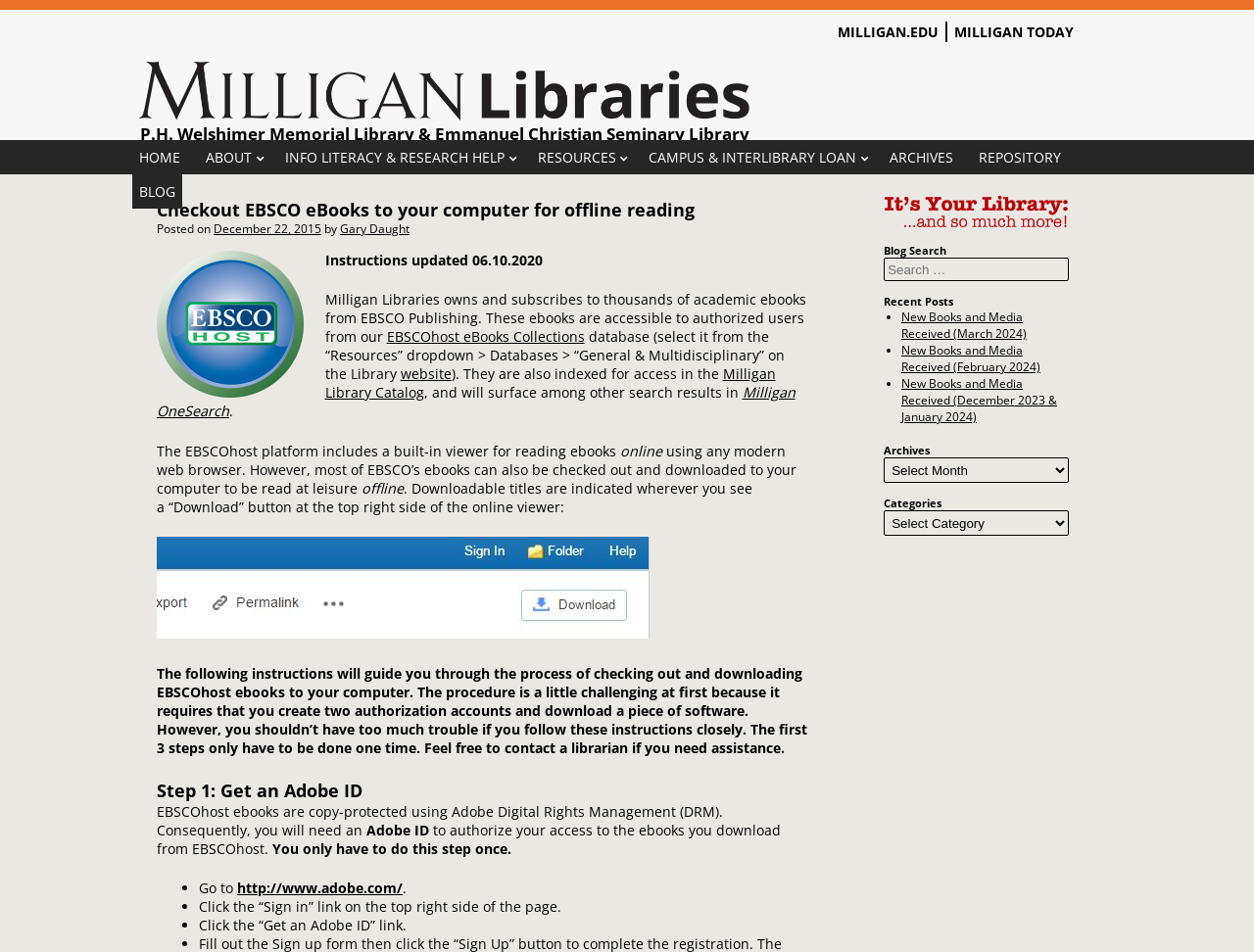Find the bounding box coordinates of the clickable area required to complete the following action: "Search in the search box".

[0.705, 0.271, 0.852, 0.309]